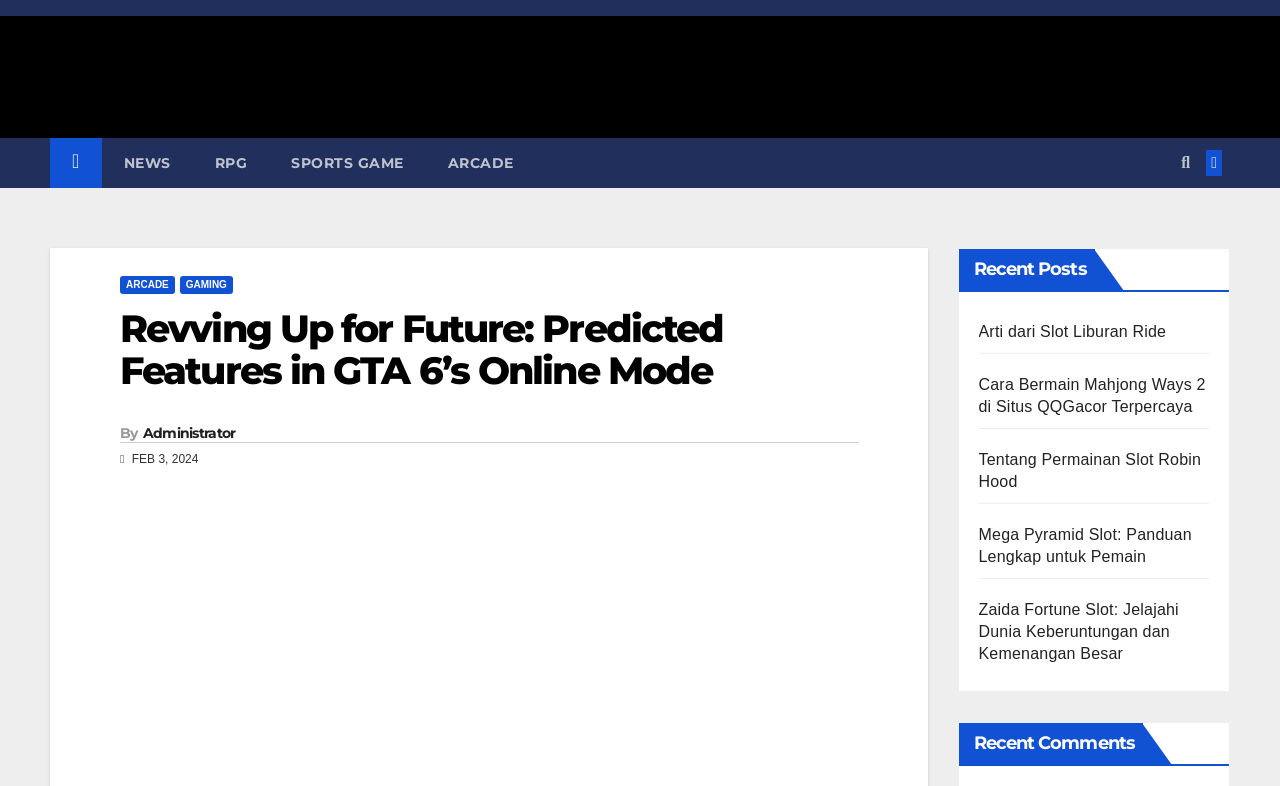What is the date mentioned in the webpage?
Give a thorough and detailed response to the question.

The date 'FEB 3, 2024' is mentioned in the webpage, specifically in the element with the text 'FEB 3, 2024', which is a StaticText element.